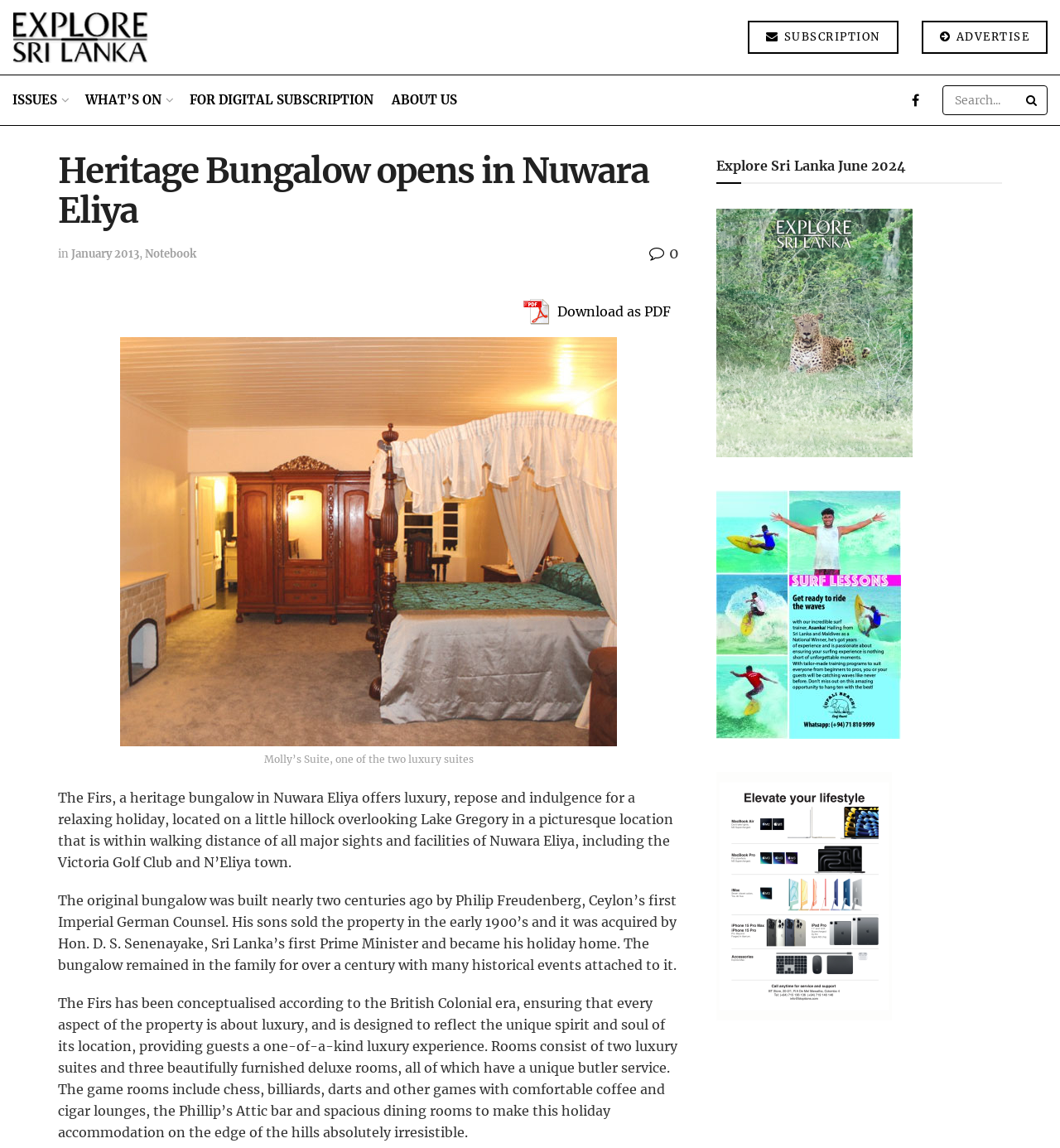Given the element description Subscription, predict the bounding box coordinates for the UI element in the webpage screenshot. The format should be (top-left x, top-left y, bottom-right x, bottom-right y), and the values should be between 0 and 1.

[0.705, 0.018, 0.847, 0.047]